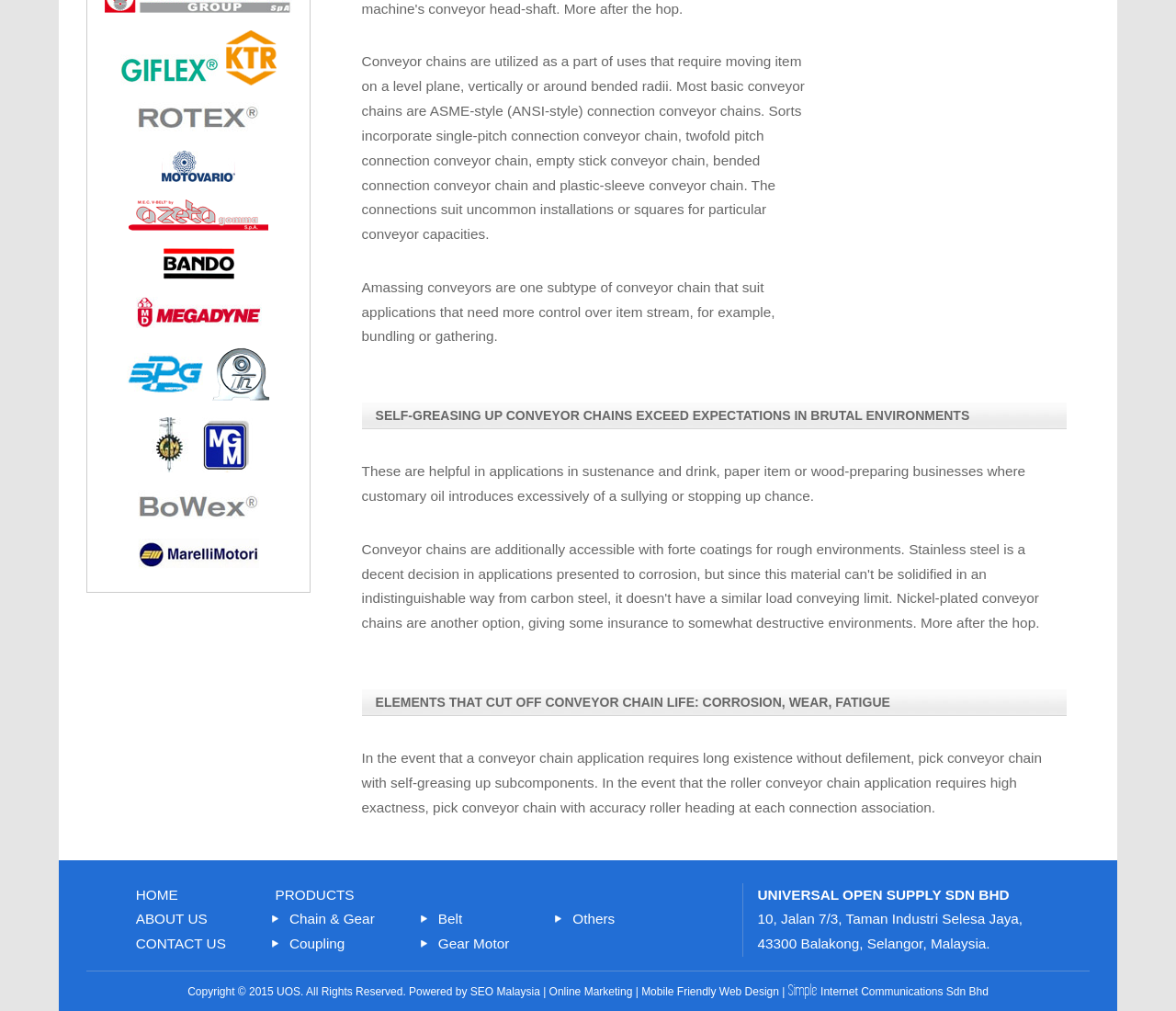Using the provided element description: "Belt", identify the bounding box coordinates. The coordinates should be four floats between 0 and 1 in the order [left, top, right, bottom].

[0.372, 0.901, 0.393, 0.917]